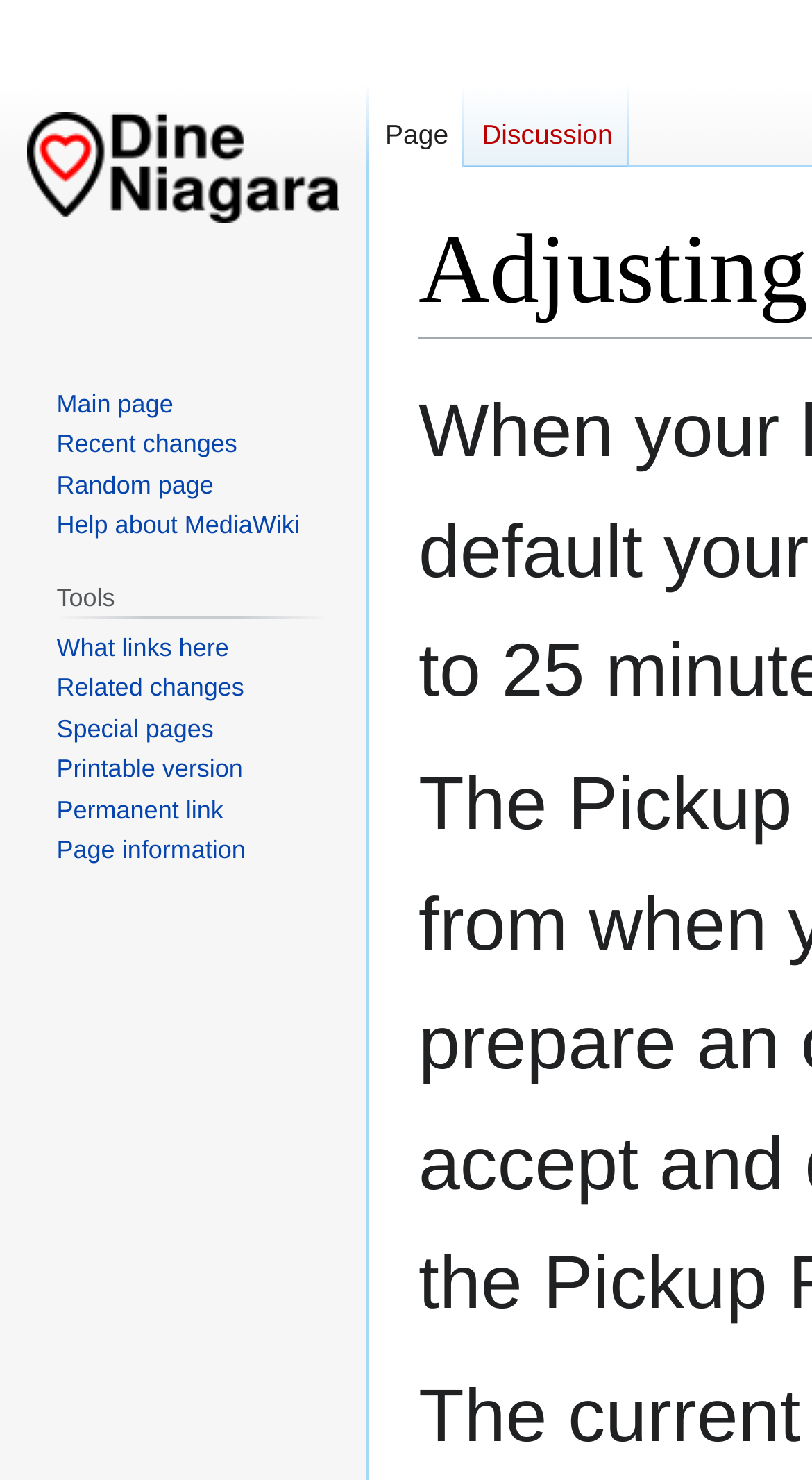Can you extract the headline from the webpage for me?

Adjusting Your Pickup Ready Time